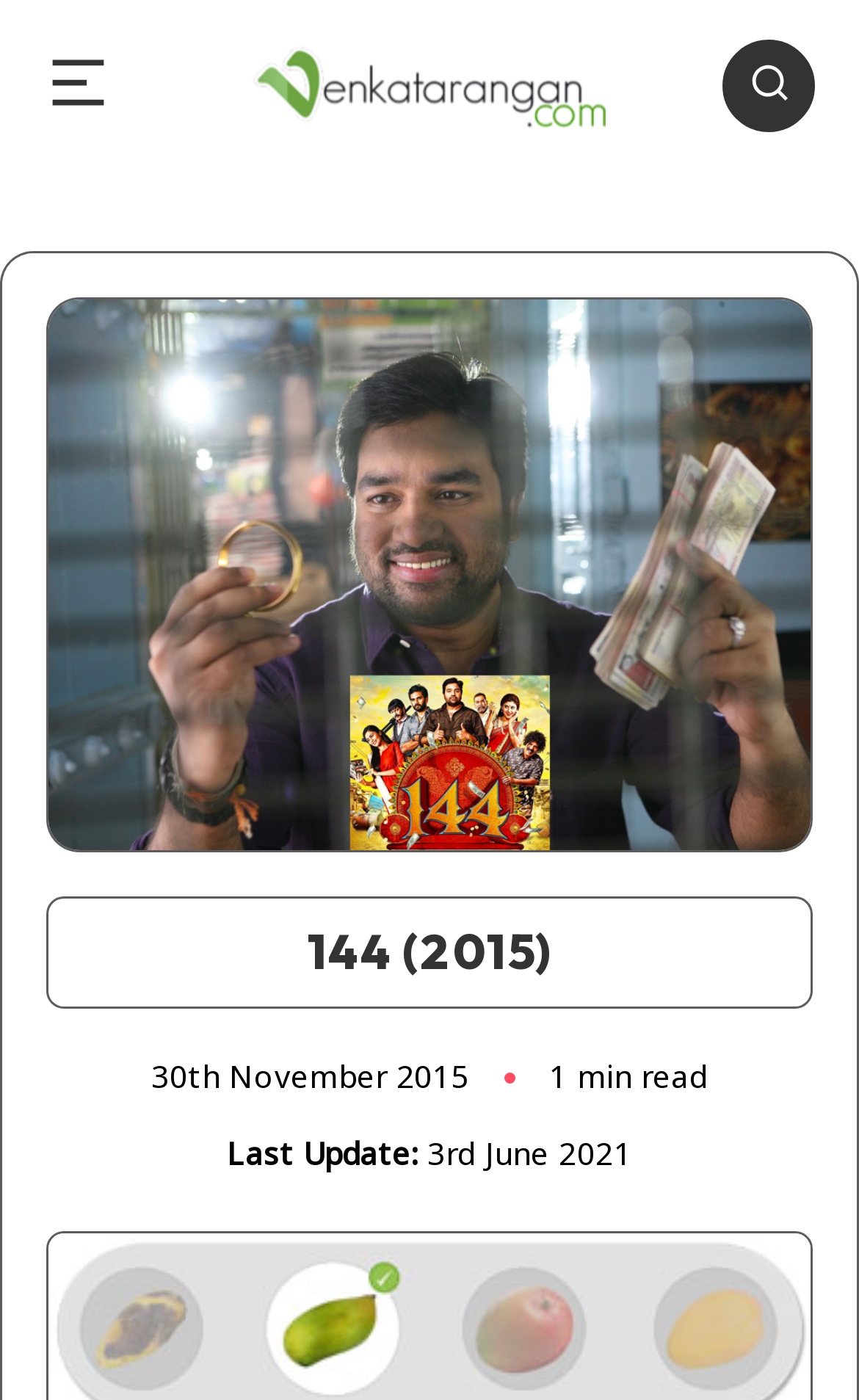What is the name of the movie or topic?
Offer a detailed and exhaustive answer to the question.

I found the answer by looking at the heading element with the text '144 (2015)' which is located at the top of the page.